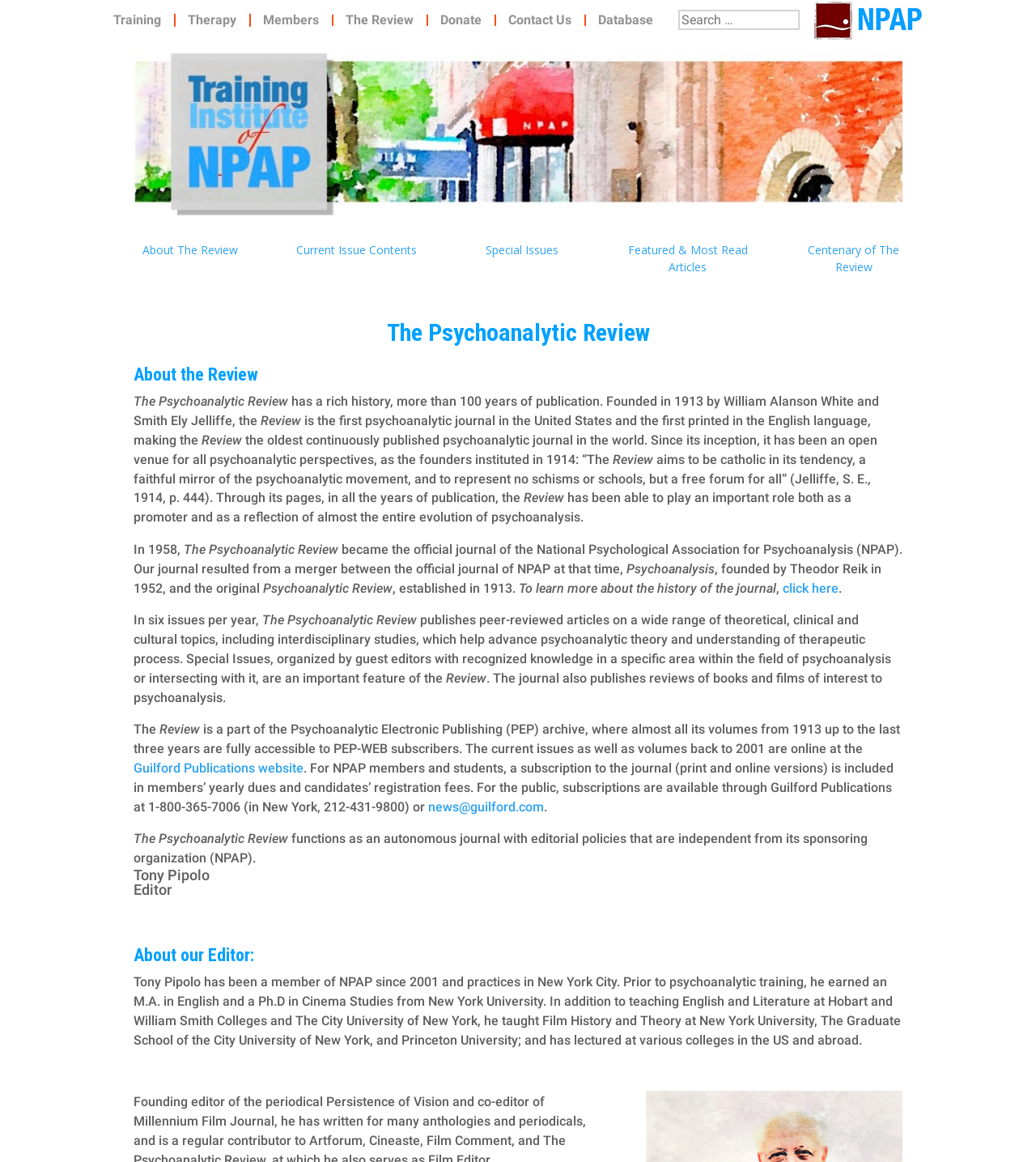Provide a comprehensive caption for the webpage.

The webpage is about The Review, a journal published by the National Psychological Association For Psychoanalysis. At the top, there is a logo of the National Psychological Association For Psychoanalysis, accompanied by a link to the organization's website. Below the logo, there are several links to different sections of the website, including Training, Therapy, Members, The Review, Donate, Contact Us, and Database.

On the left side of the page, there is a search bar that allows users to search for specific content. Below the search bar, there is a large image that spans most of the width of the page.

The main content of the page is divided into several sections. The first section is headed "The Psychoanalytic Review" and provides a brief overview of the journal's history, which dates back to 1913. The text explains that the journal is the oldest continuously published psychoanalytic journal in the world and has been an open venue for all psychoanalytic perspectives.

The next section is headed "About the Review" and provides more information about the journal's history, including its founding and its evolution over the years. There are several links to other pages, including one to learn more about the history of the journal.

The following section describes the journal's content, including the types of articles it publishes and its special issues. There is also information about how to access the journal, including online archives and subscription options.

The final section is headed "Tony Pipolo Editor" and provides a brief biography of the journal's editor, including his background and experience.

Throughout the page, there are several headings and subheadings that help to organize the content and make it easier to read. The text is dense and informative, suggesting that the page is intended for readers who are interested in learning more about The Review and its history.